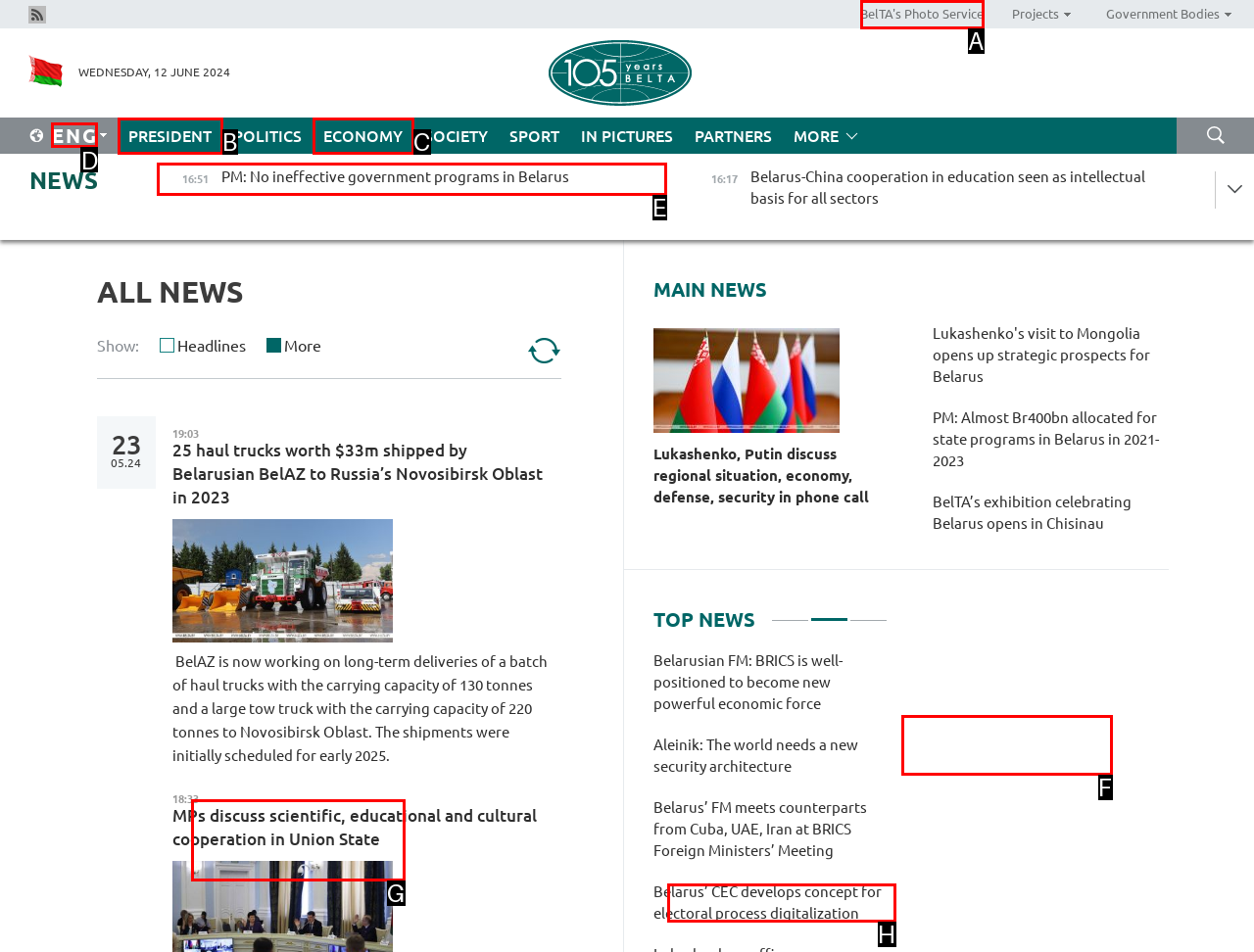Indicate the HTML element to be clicked to accomplish this task: Search for products Respond using the letter of the correct option.

None